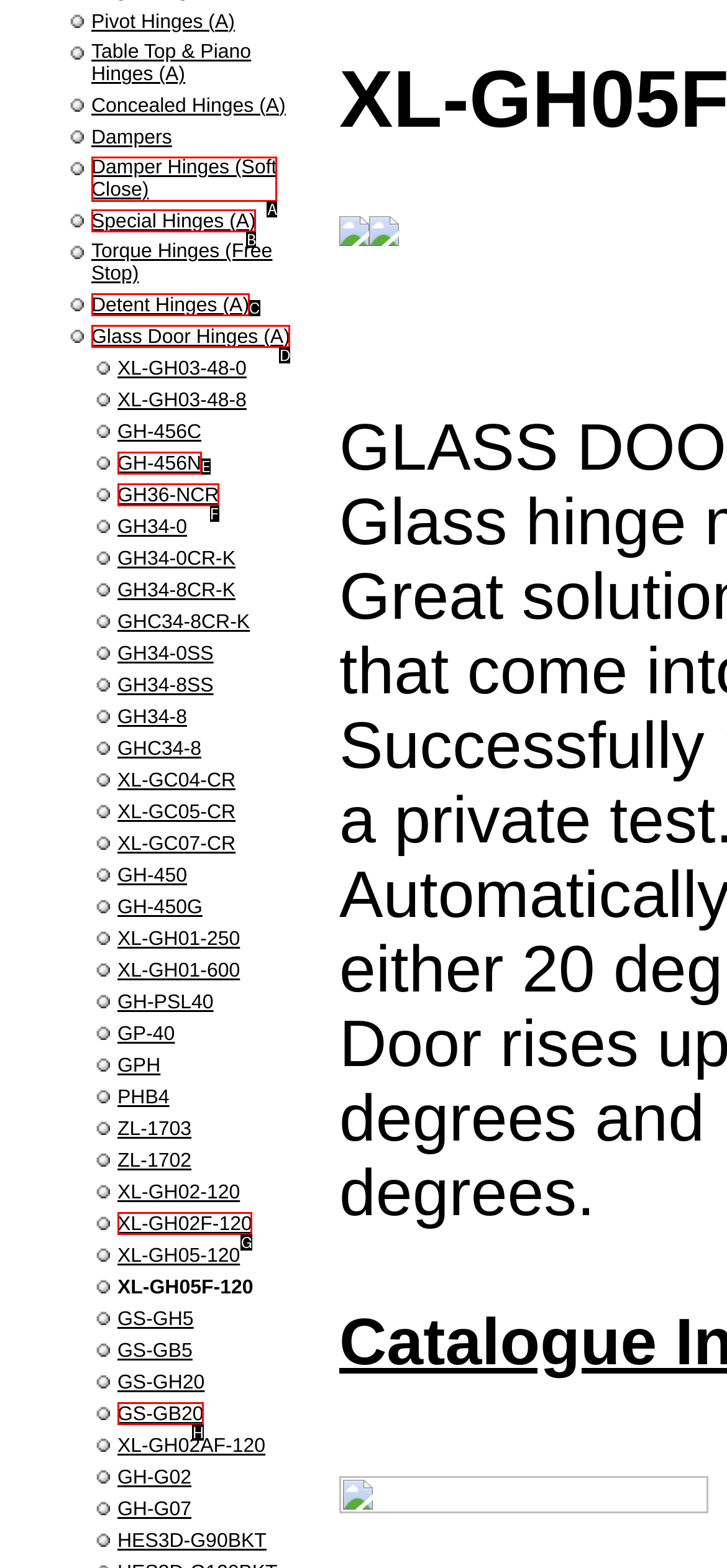Tell me which one HTML element best matches the description: Damper Hinges (Soft Close) Answer with the option's letter from the given choices directly.

A